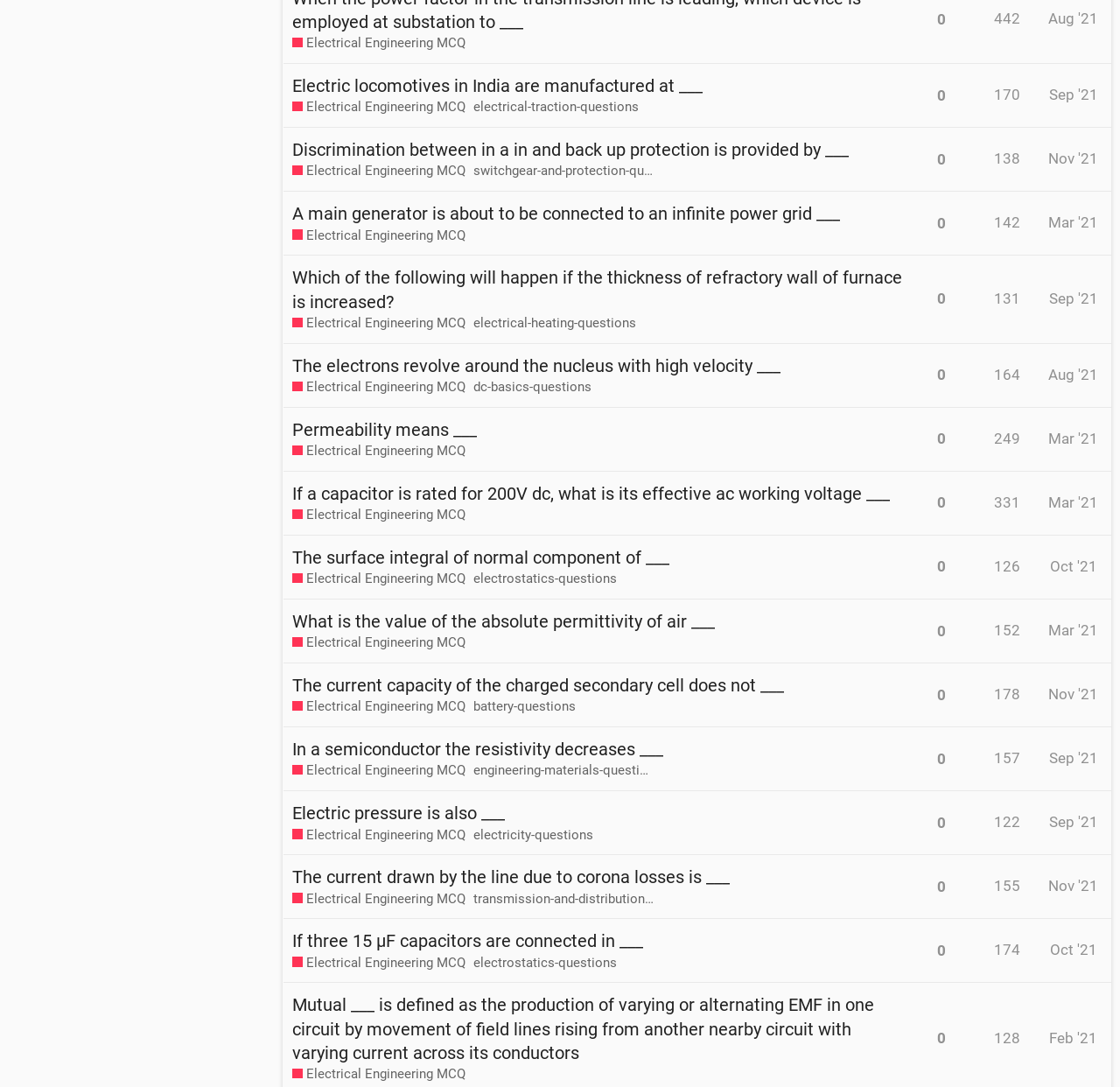Provide a one-word or one-phrase answer to the question:
What is the topic viewed 442 times?

Electrical Engineering MCQ